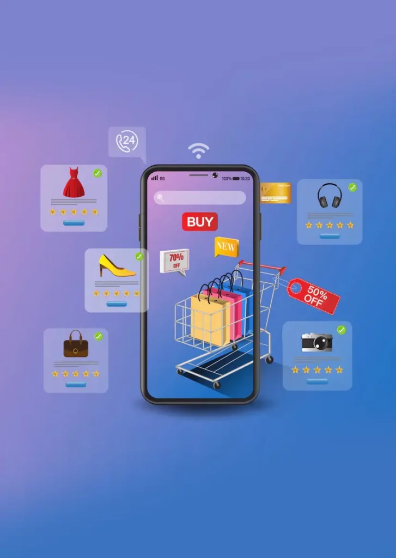What types of products are available for purchase?
Can you offer a detailed and complete answer to this question?

The surrounding product icons include apparel, accessories, and electronics, illustrating diverse shopping options, which indicates that these types of products are available for purchase.